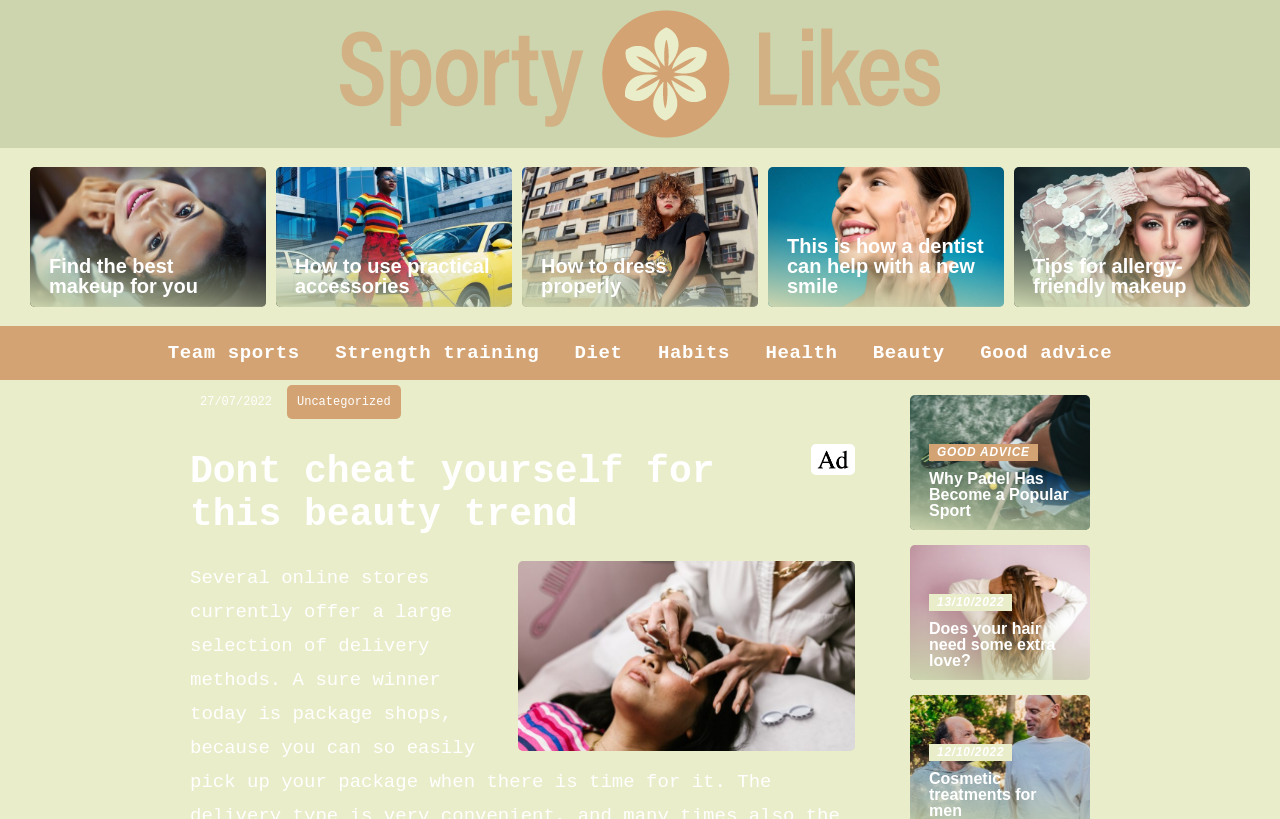Please find the bounding box coordinates of the element that must be clicked to perform the given instruction: "Explore the link about tips for allergy-friendly makeup". The coordinates should be four float numbers from 0 to 1, i.e., [left, top, right, bottom].

[0.792, 0.204, 0.977, 0.375]